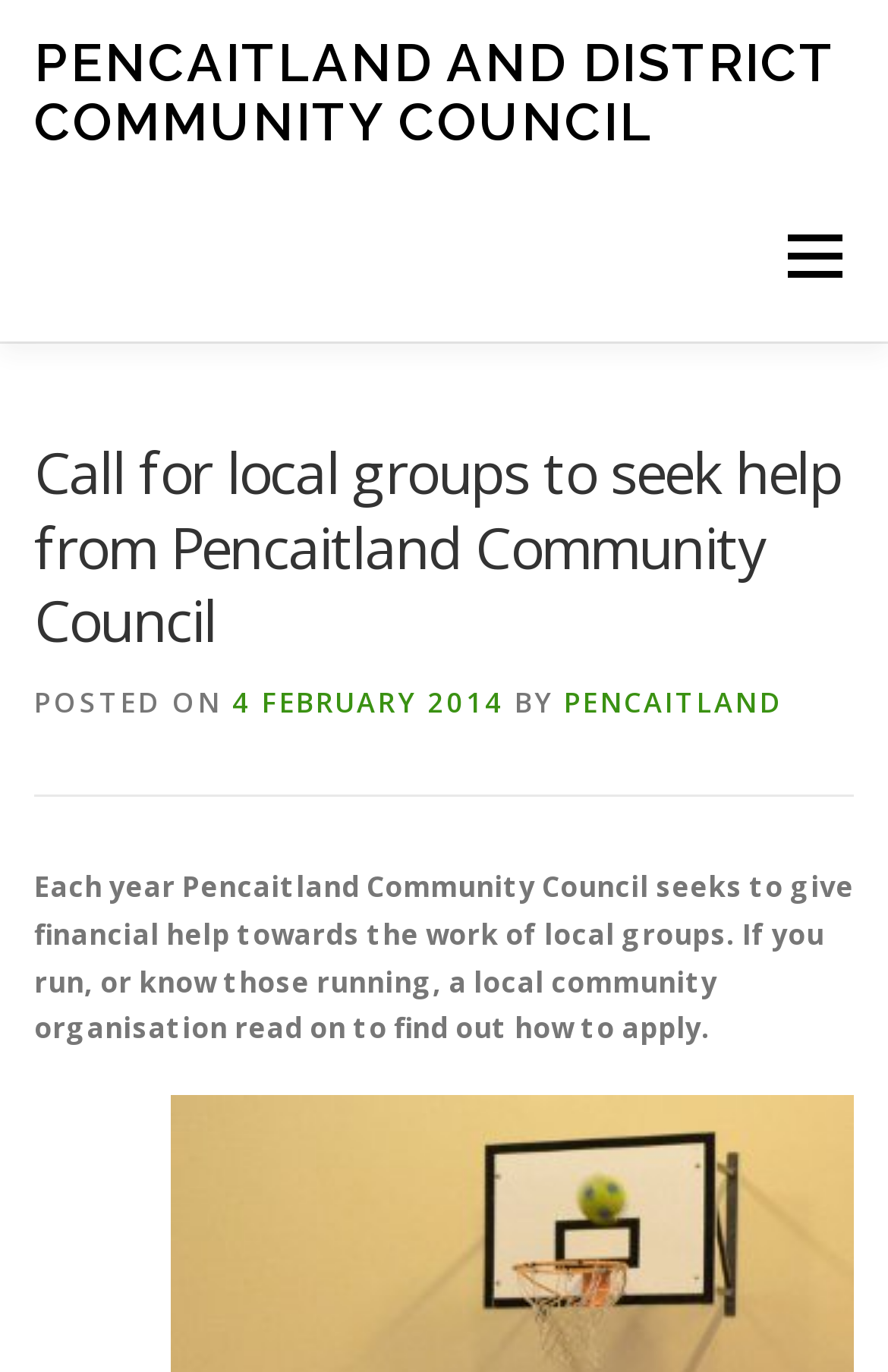Give a one-word or short phrase answer to this question: 
What is the name of the village?

Pencaitland